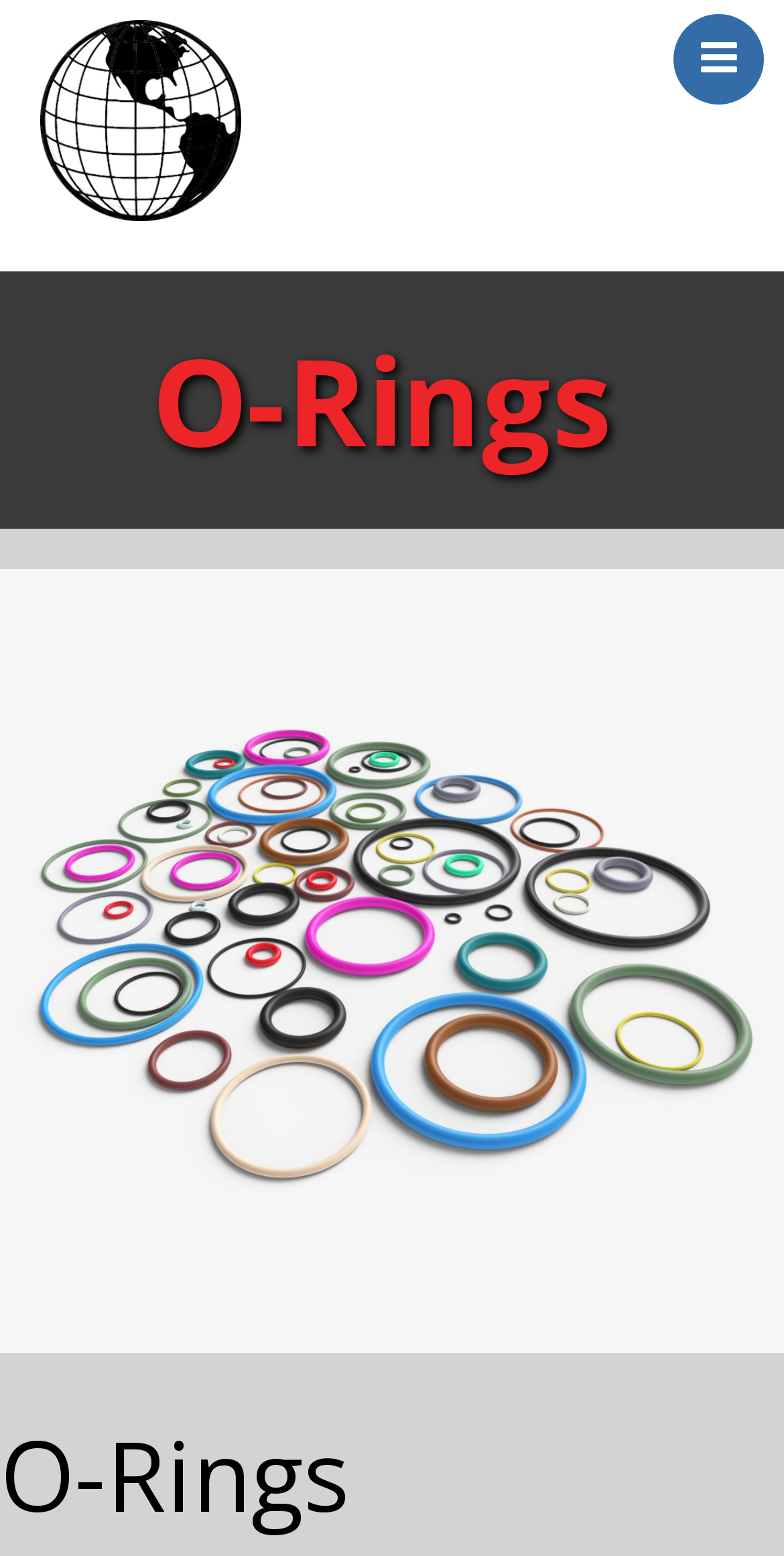Are there any subheadings on the webpage?
Based on the visual, give a brief answer using one word or a short phrase.

Yes